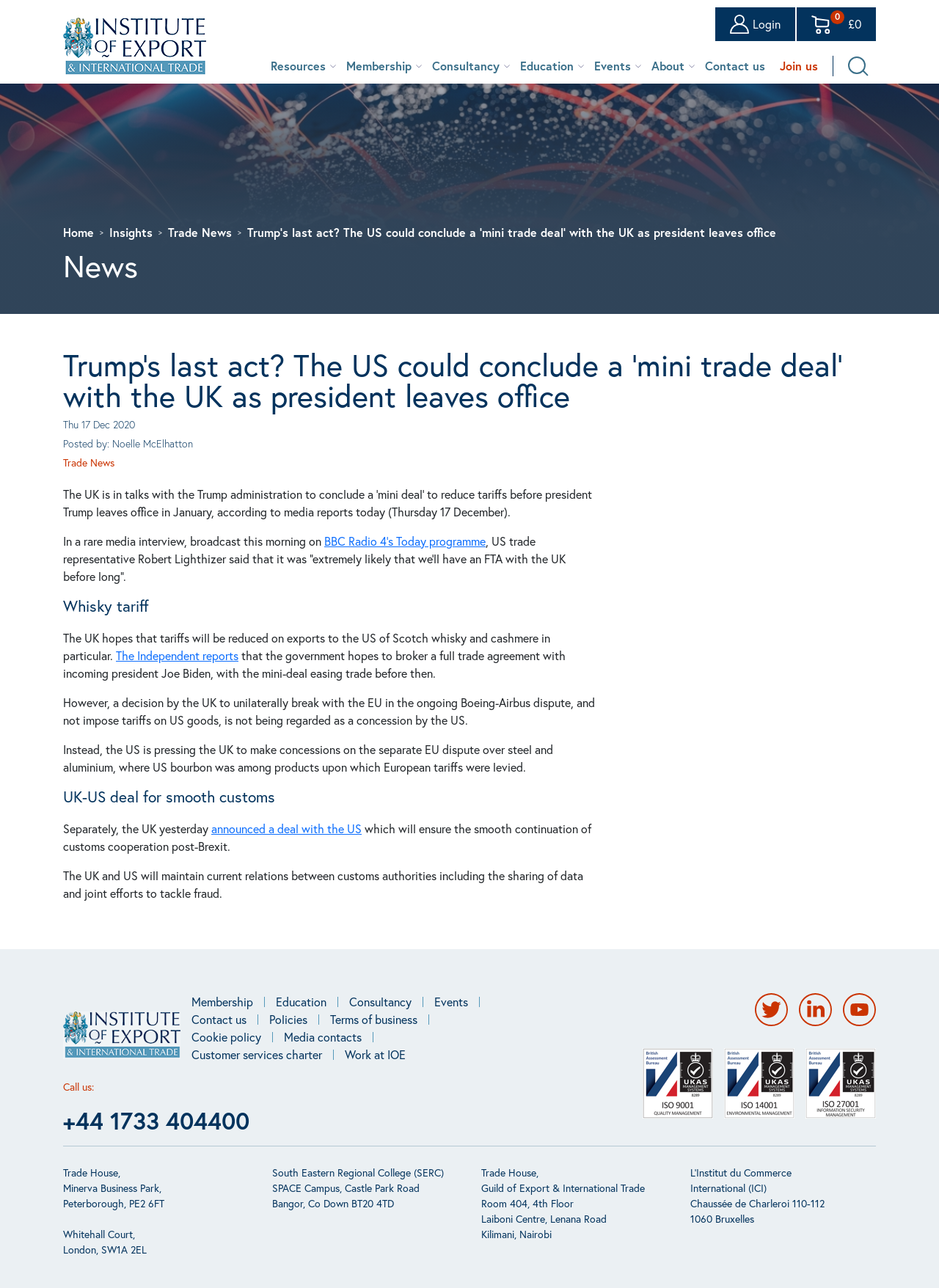Provide a short, one-word or phrase answer to the question below:
How many navigation links are there in the breadcrumb?

3